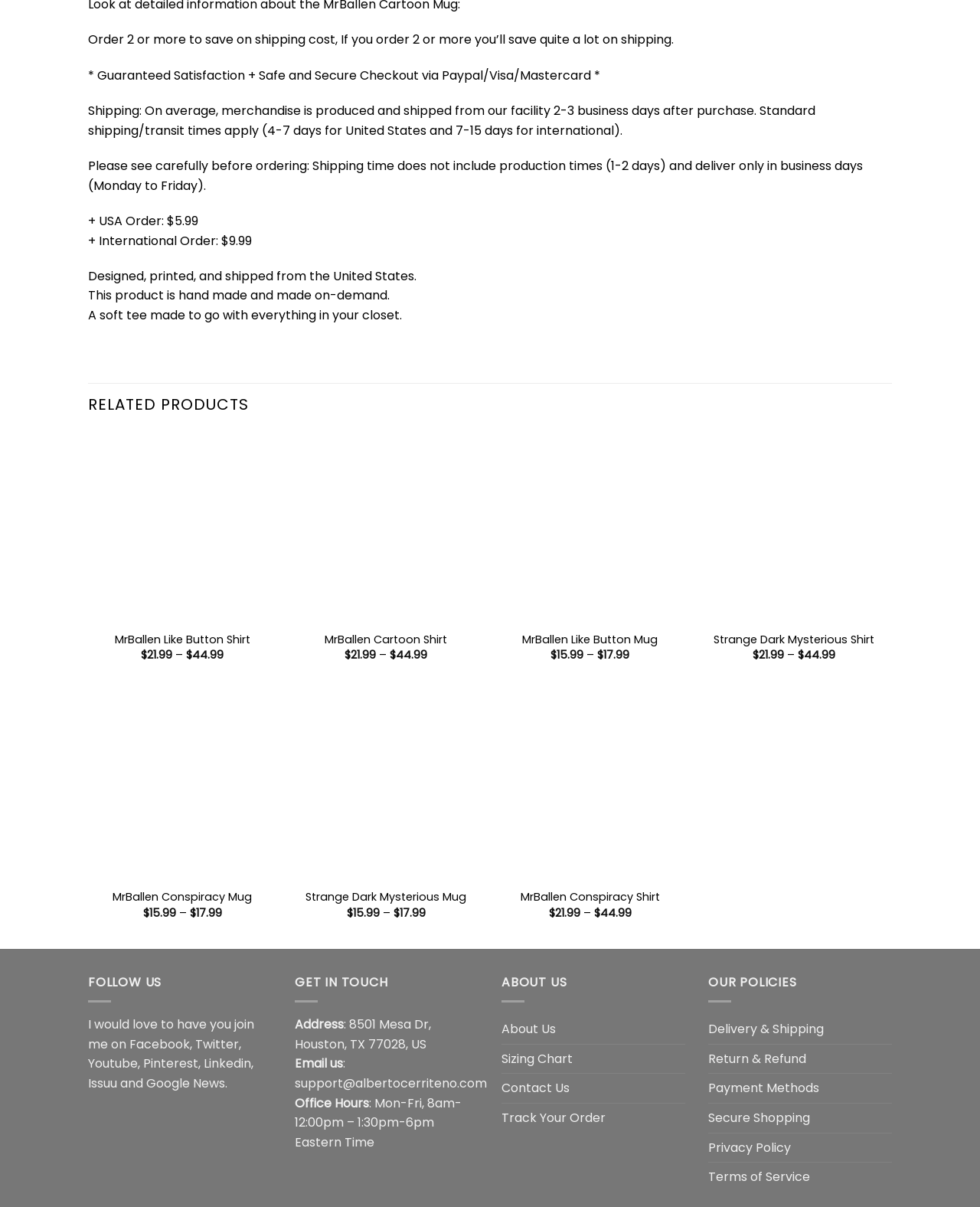Locate the bounding box coordinates of the element I should click to achieve the following instruction: "View the 'Strange Dark Mysterious Shirt' product".

[0.714, 0.359, 0.906, 0.515]